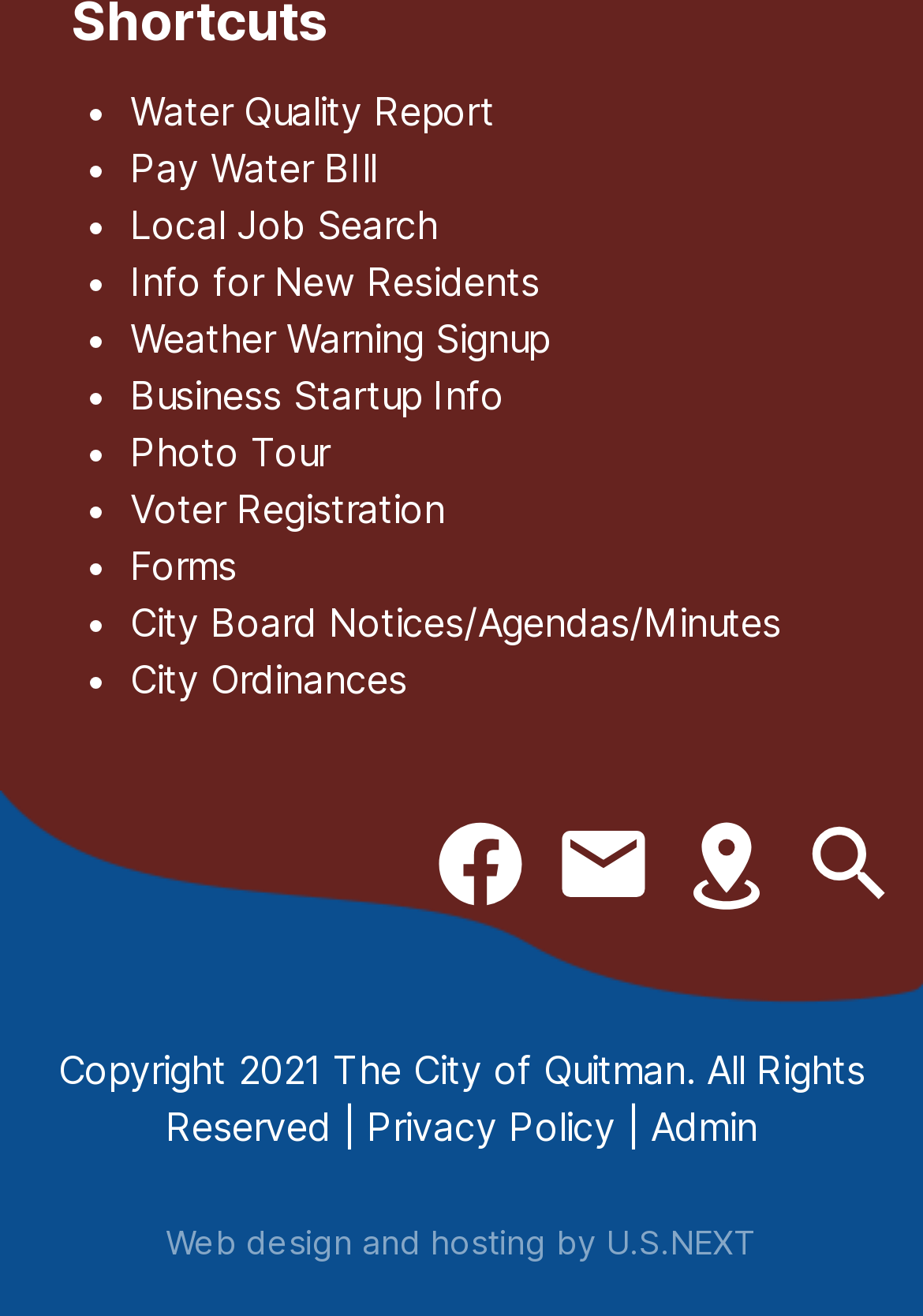Show the bounding box coordinates of the region that should be clicked to follow the instruction: "Pay Water Bill."

[0.141, 0.11, 0.408, 0.146]